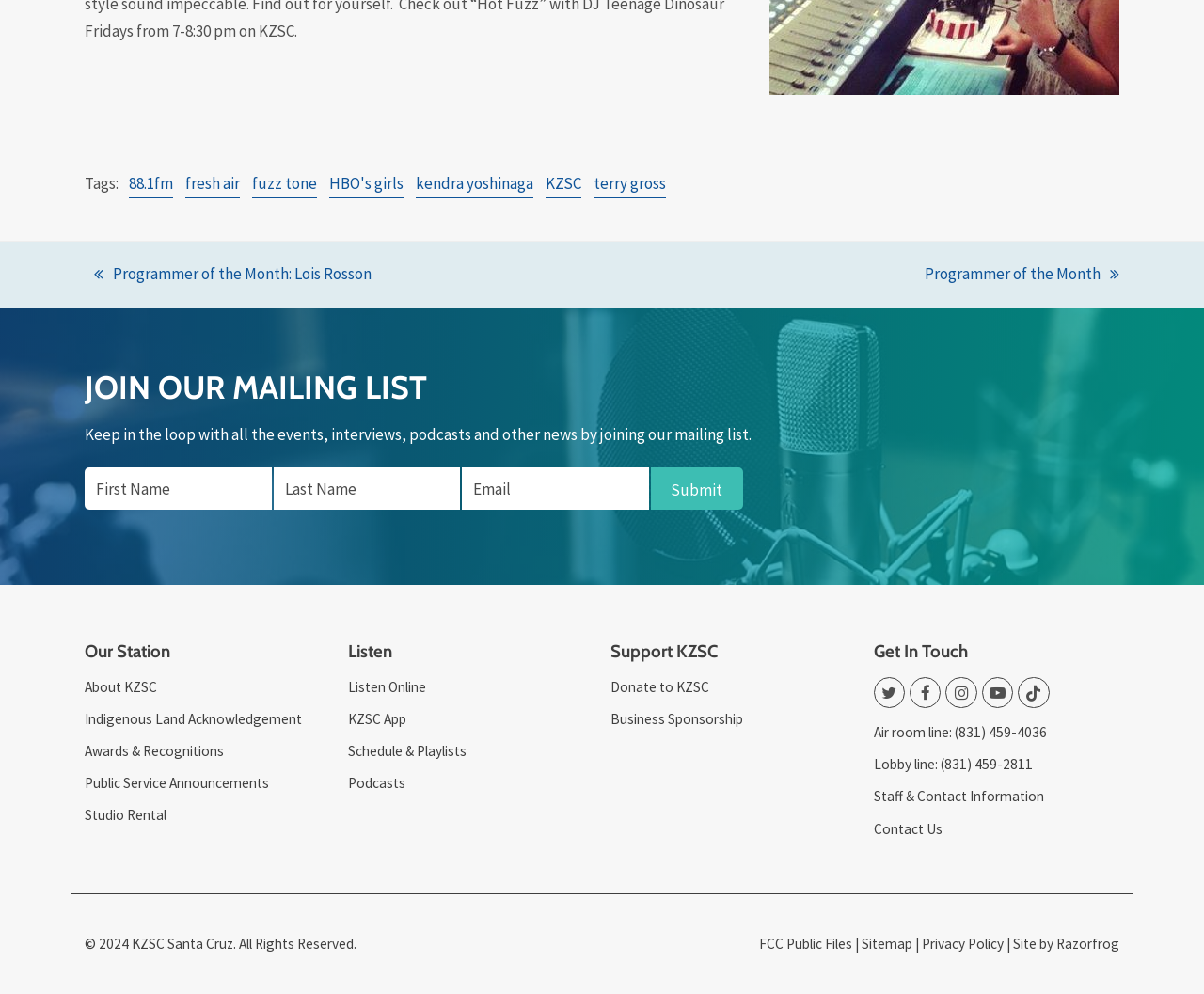Calculate the bounding box coordinates of the UI element given the description: "Lobby line: (831) 459-2811".

[0.726, 0.759, 0.921, 0.78]